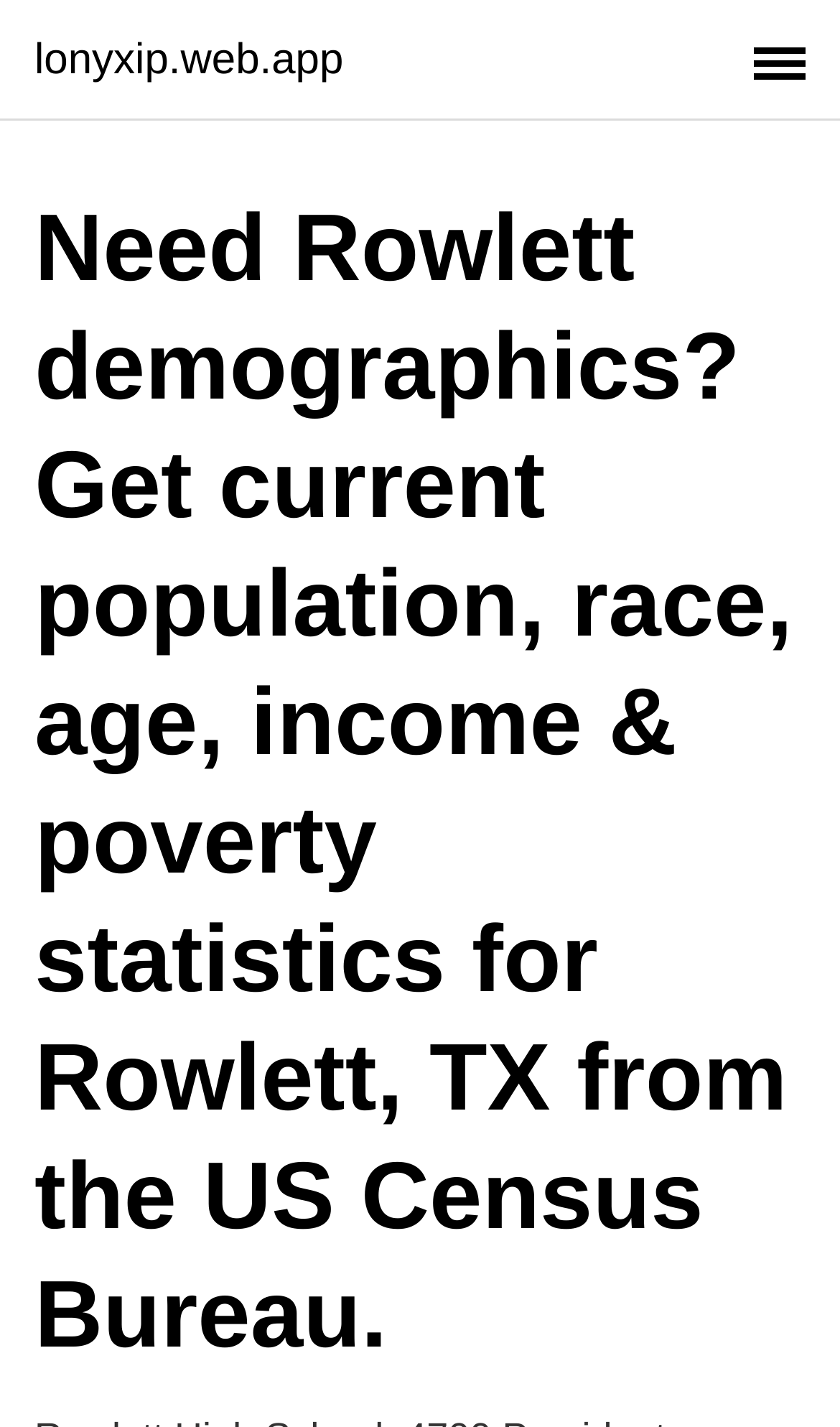Given the description "lonyxip.web.app", provide the bounding box coordinates of the corresponding UI element.

[0.041, 0.026, 0.409, 0.057]